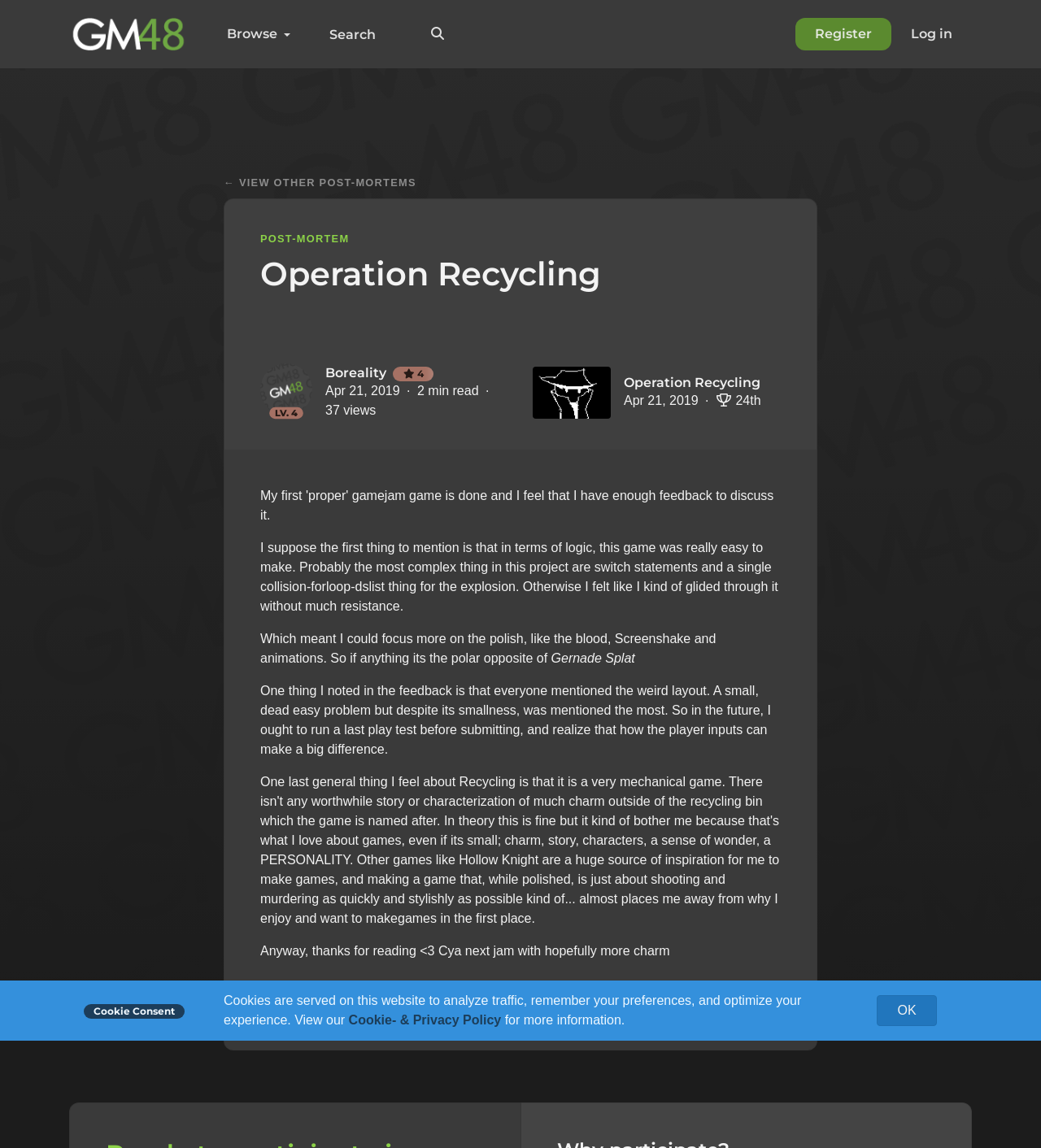Locate the bounding box coordinates of the element you need to click to accomplish the task described by this instruction: "Browse game jam results".

[0.199, 0.016, 0.298, 0.044]